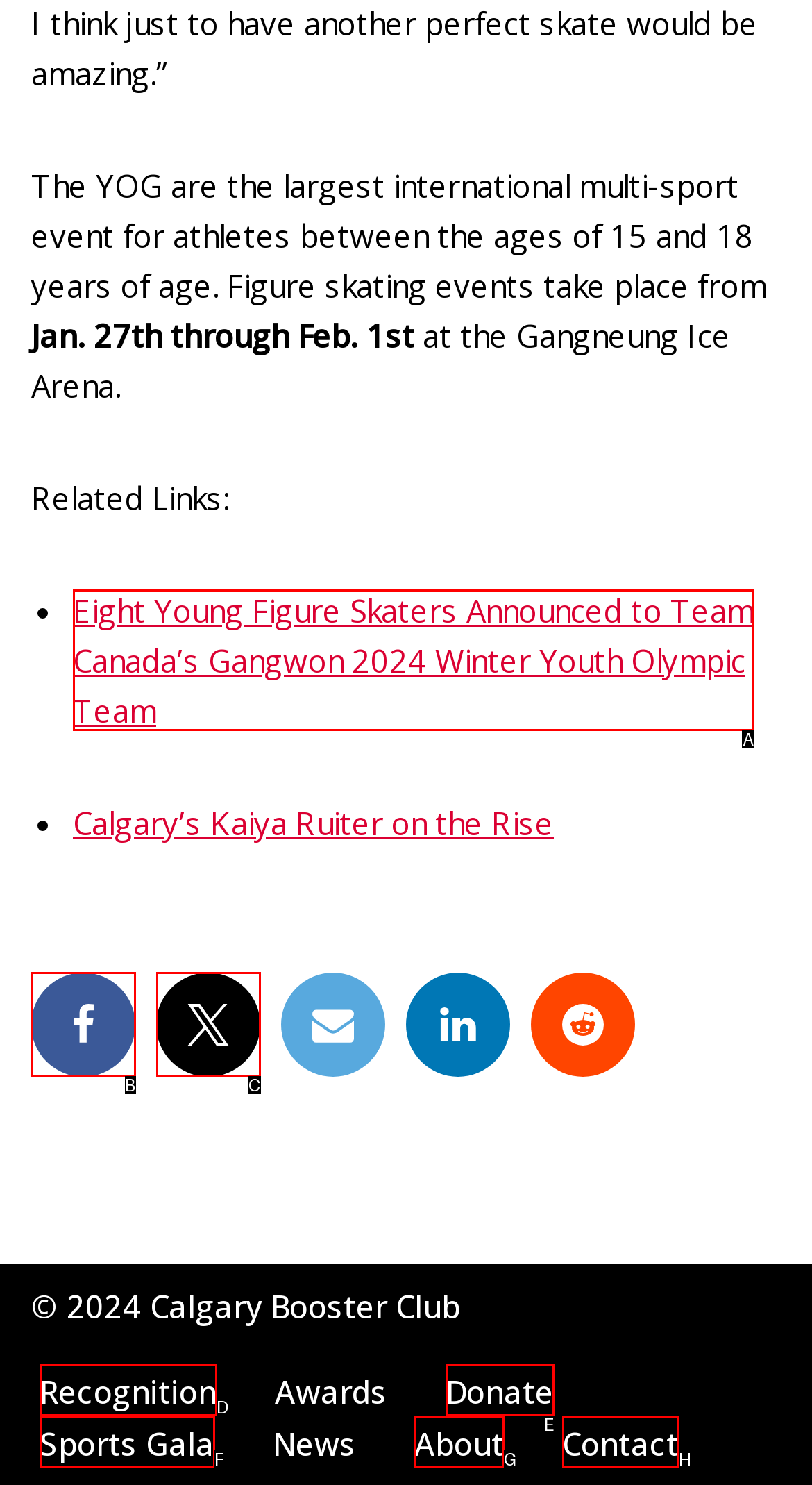Identify the letter of the correct UI element to fulfill the task: Click on the link to read about Eight Young Figure Skaters Announced to Team Canada’s Gangwon 2024 Winter Youth Olympic Team from the given options in the screenshot.

A